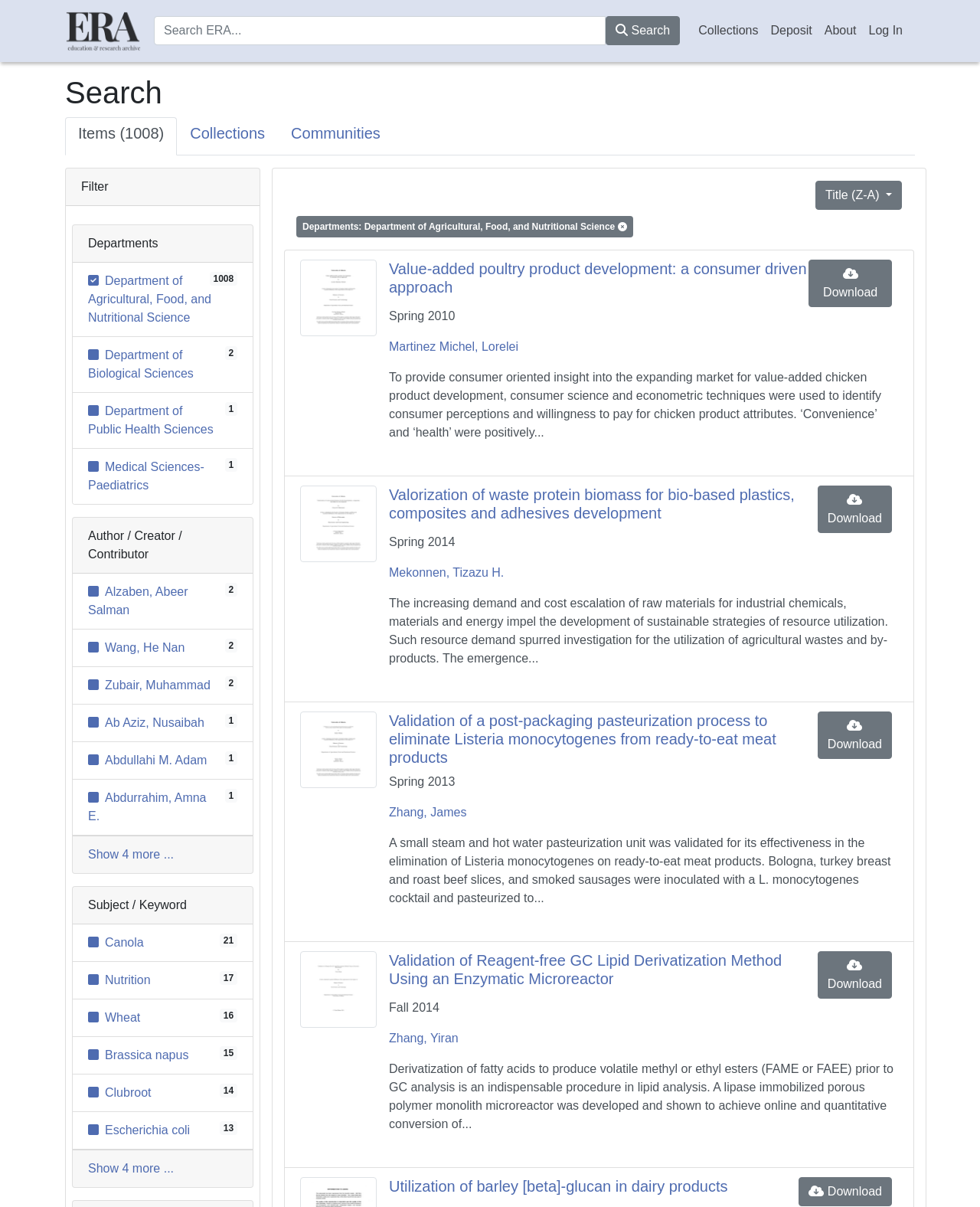Using floating point numbers between 0 and 1, provide the bounding box coordinates in the format (top-left x, top-left y, bottom-right x, bottom-right y). Locate the UI element described here: 1Department of Public Health Sciences

[0.09, 0.335, 0.218, 0.361]